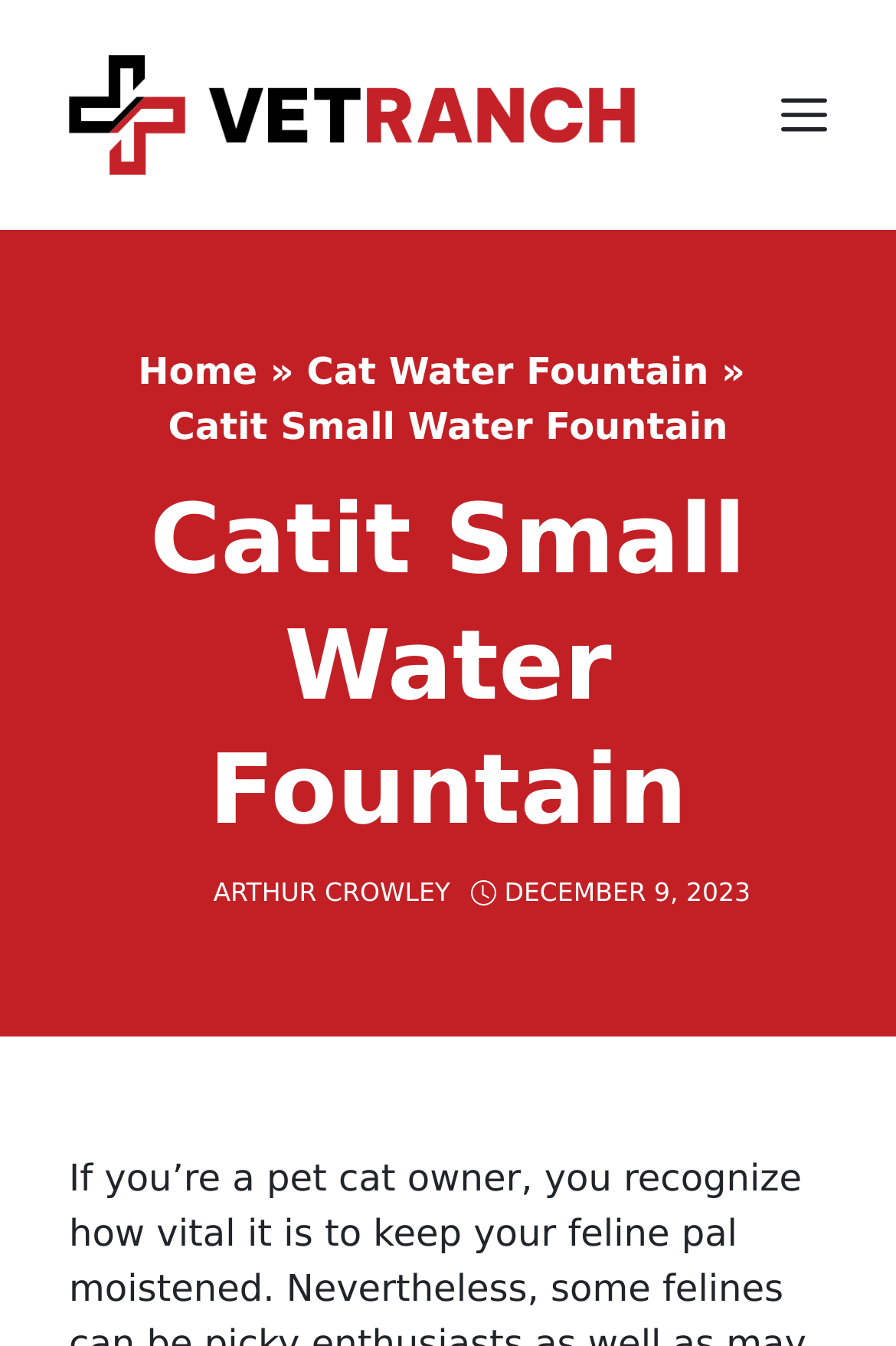Respond with a single word or phrase for the following question: 
What is the name of the water fountain?

Catit Small Water Fountain